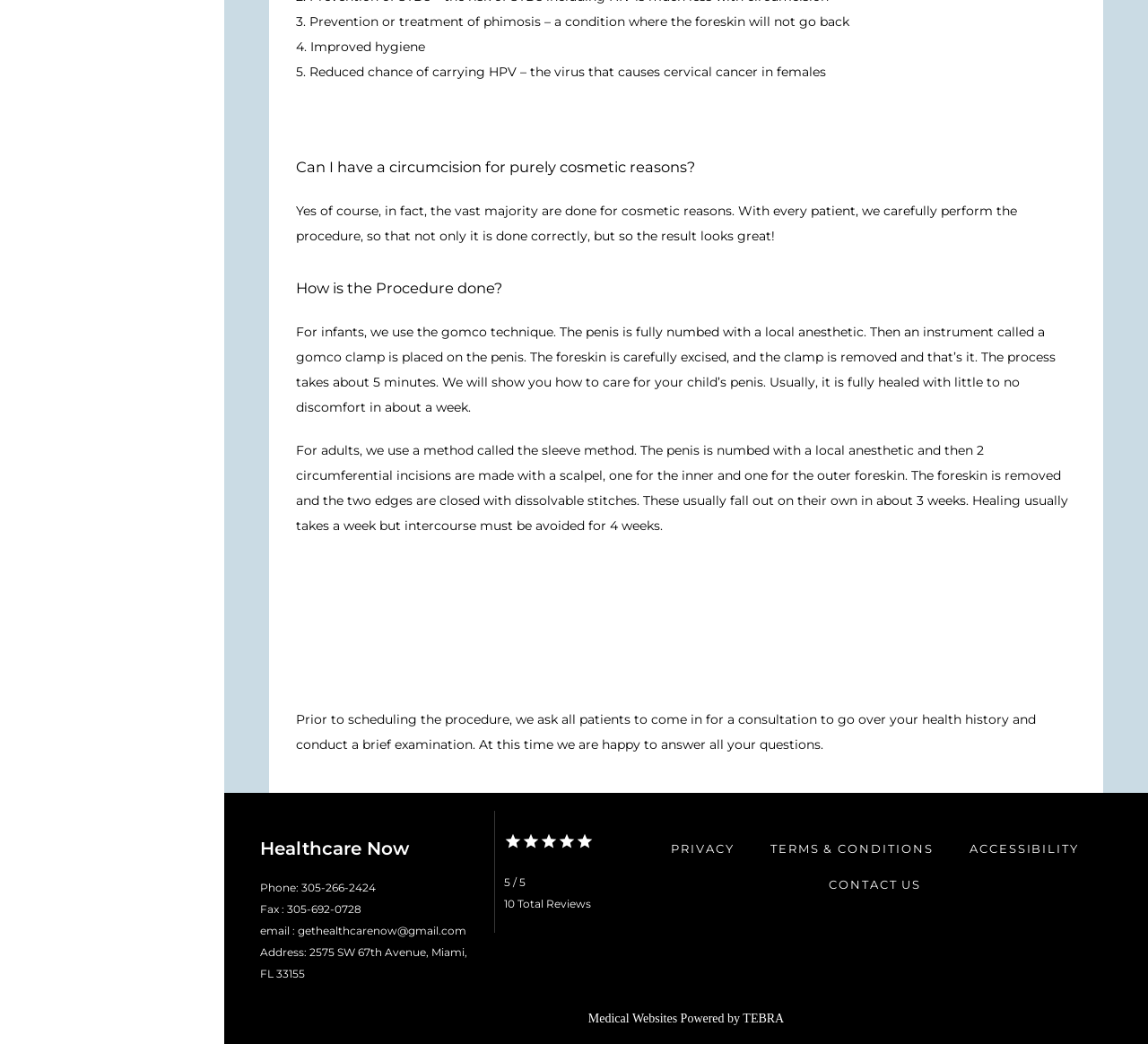How long does it take for an infant to heal after circumcision?
Using the information from the image, provide a comprehensive answer to the question.

The webpage states that for infants, the circumcision procedure takes about 5 minutes, and the healing process usually takes about a week with little to no discomfort.